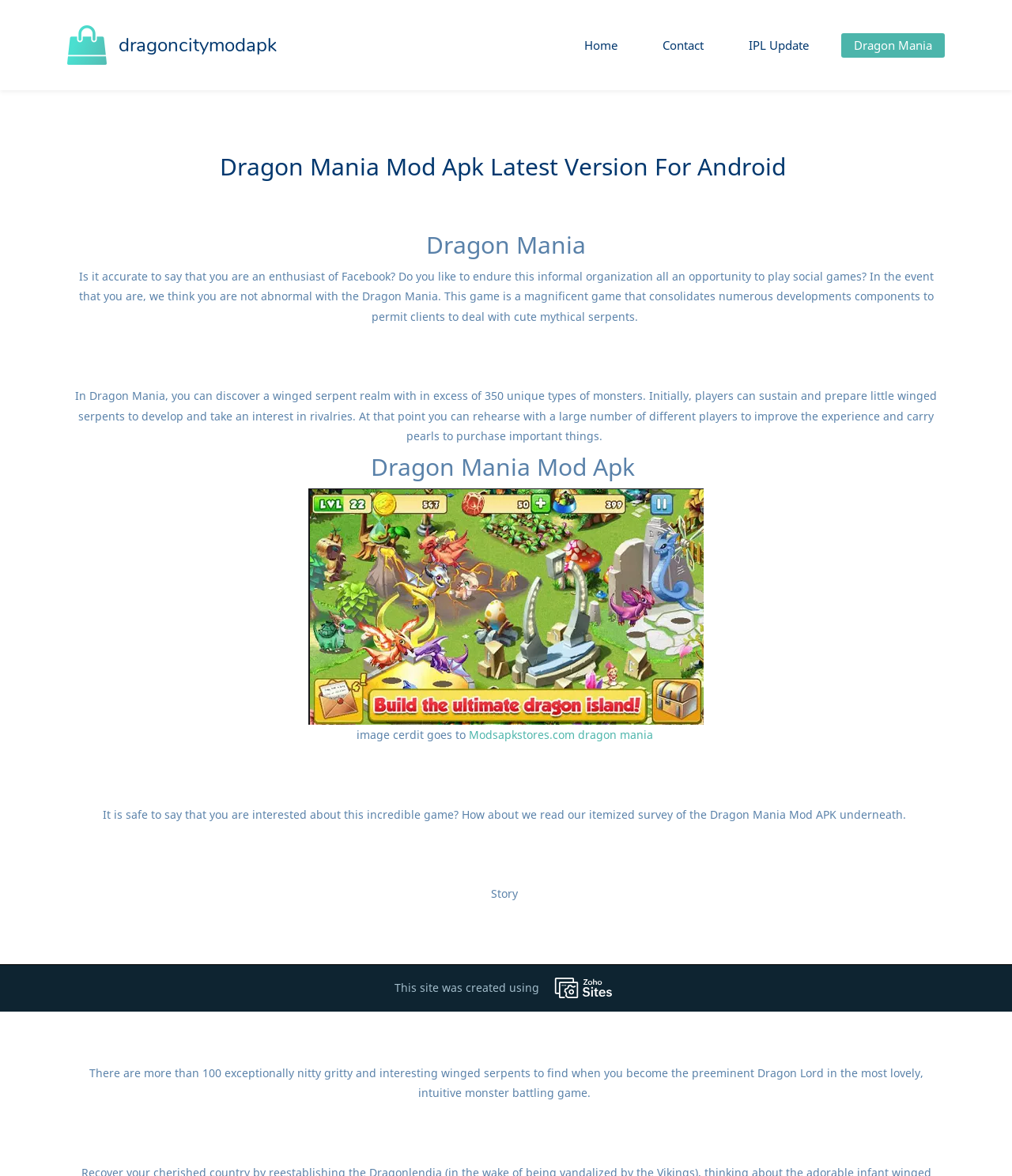Please locate the bounding box coordinates of the element that needs to be clicked to achieve the following instruction: "Read more about 'Dragon Mania Mod Apk'". The coordinates should be four float numbers between 0 and 1, i.e., [left, top, right, bottom].

[0.366, 0.383, 0.634, 0.411]